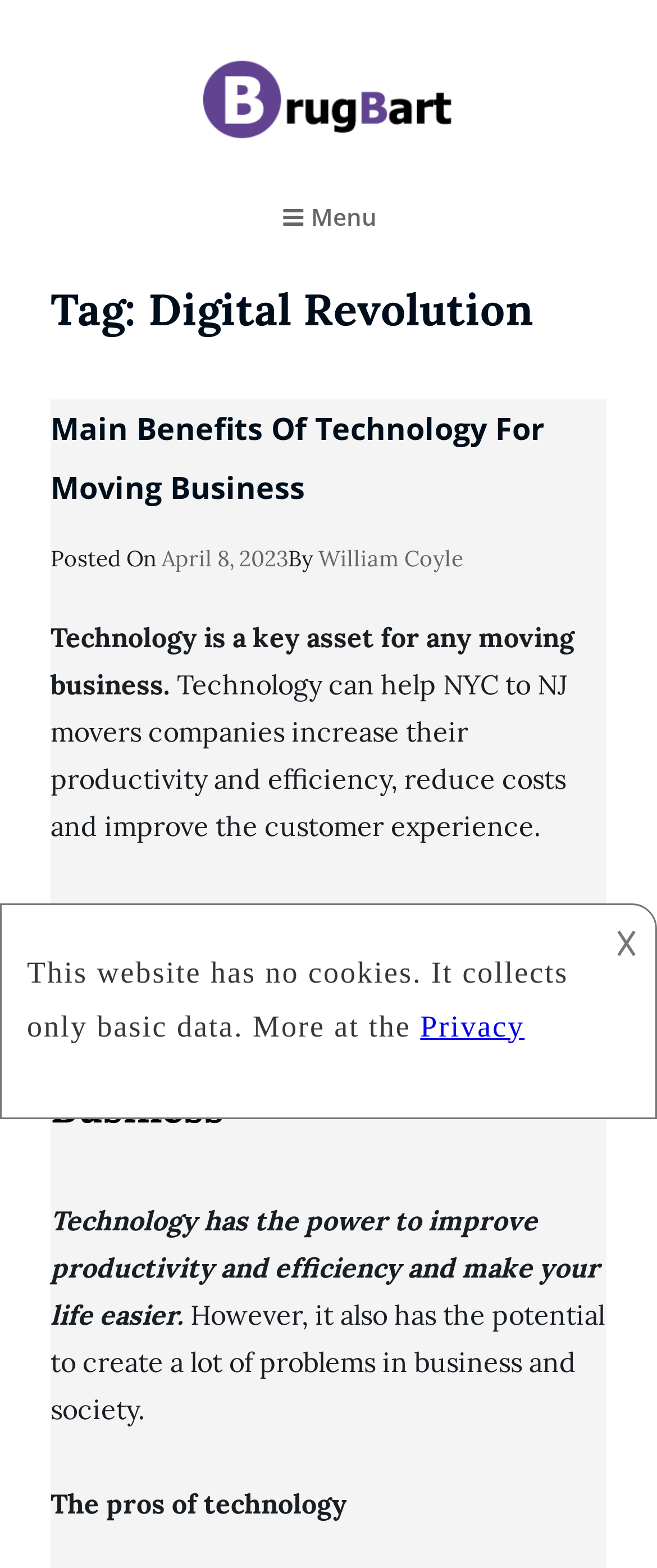What is the date of the article?
Could you answer the question in a detailed manner, providing as much information as possible?

I determined the answer by looking at the link element with the text 'April 8, 2023' which is a child of the 'HeaderAsNonLandmark' element and has a sibling element with the text 'Posted On'.